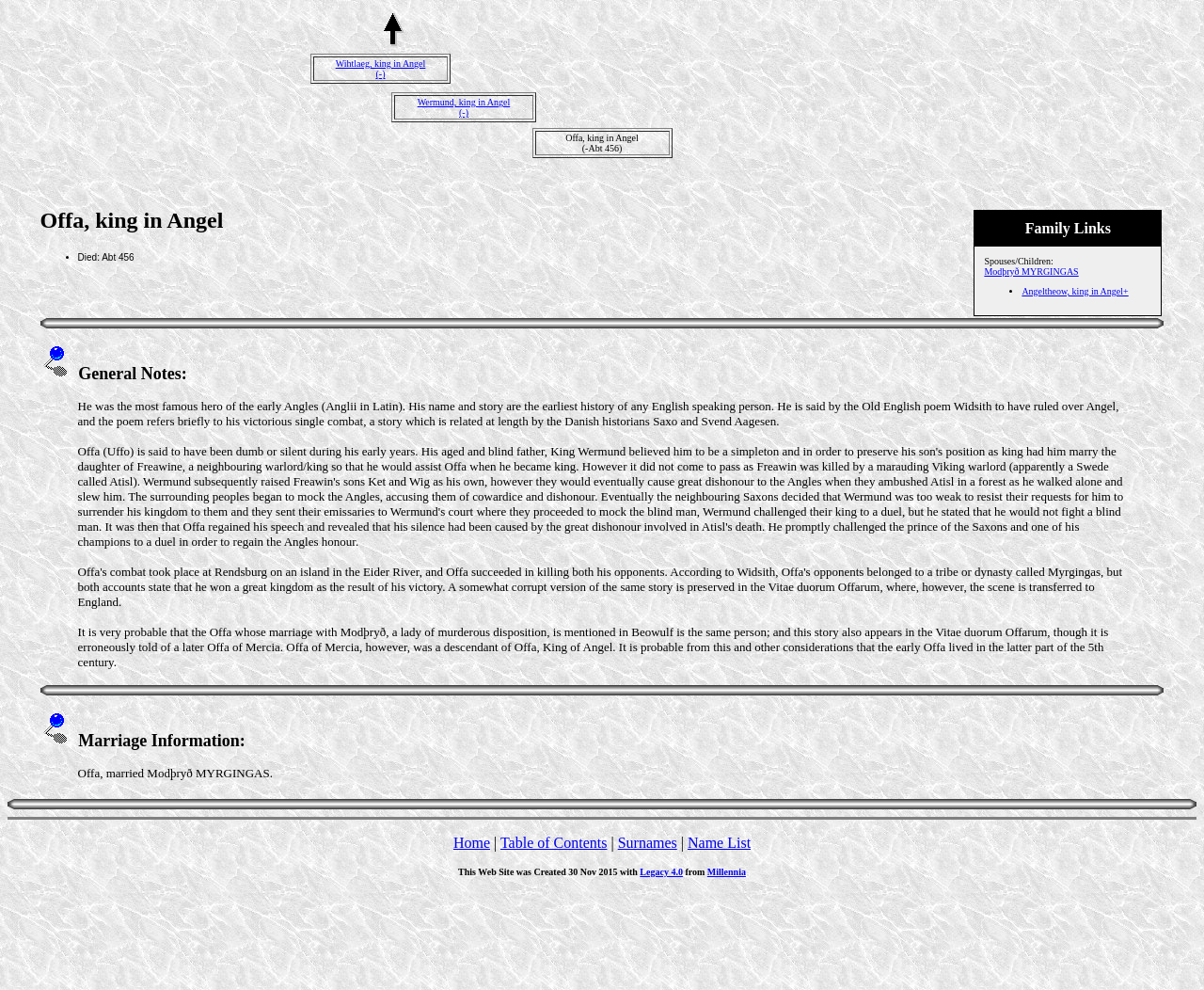How many tables are present on the webpage?
Using the image as a reference, answer the question with a short word or phrase.

5